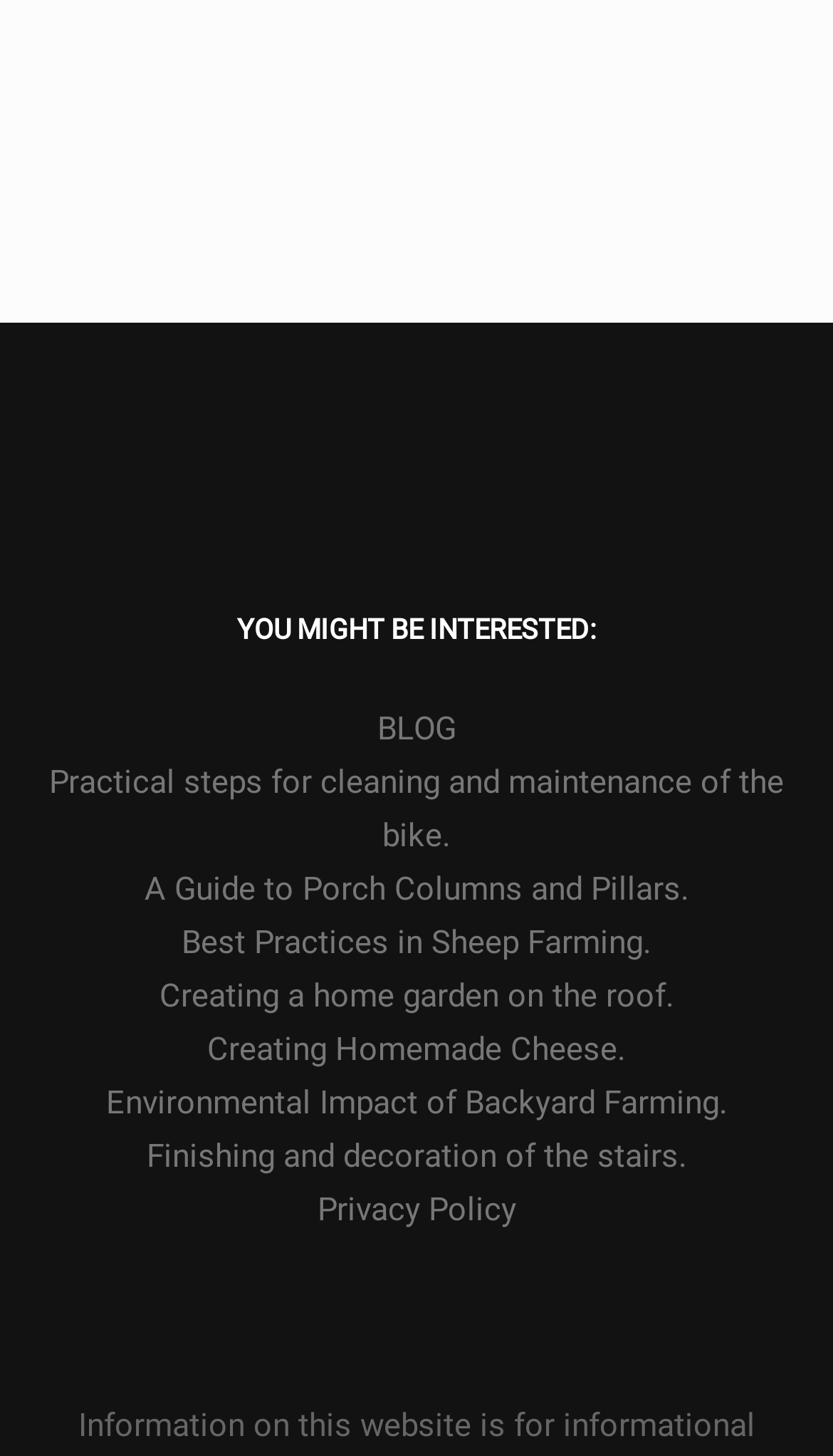Please examine the image and provide a detailed answer to the question: What is the topic of the link above 'Creating Homemade Cheese.'?

I looked at the link above 'Creating Homemade Cheese.' which has a bounding box coordinate of [0.051, 0.667, 0.949, 0.704] and found that it is 'Creating a home garden on the roof.' which is related to roof garden.